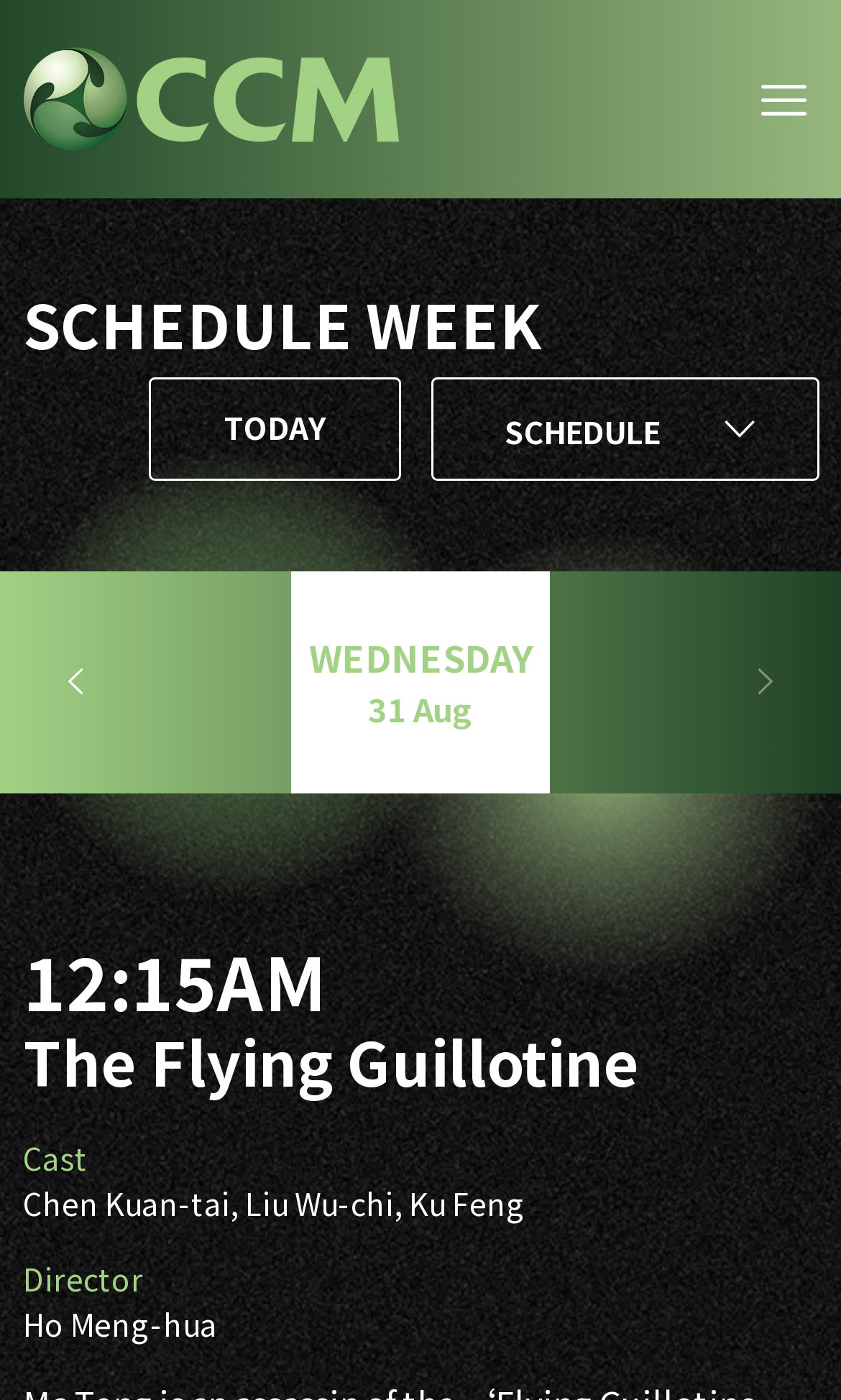By analyzing the image, answer the following question with a detailed response: What is the schedule for today?

I found the answer by looking at the link 'TODAY' which is located below the 'SCHEDULE WEEK' heading, indicating that it is related to the schedule for today.